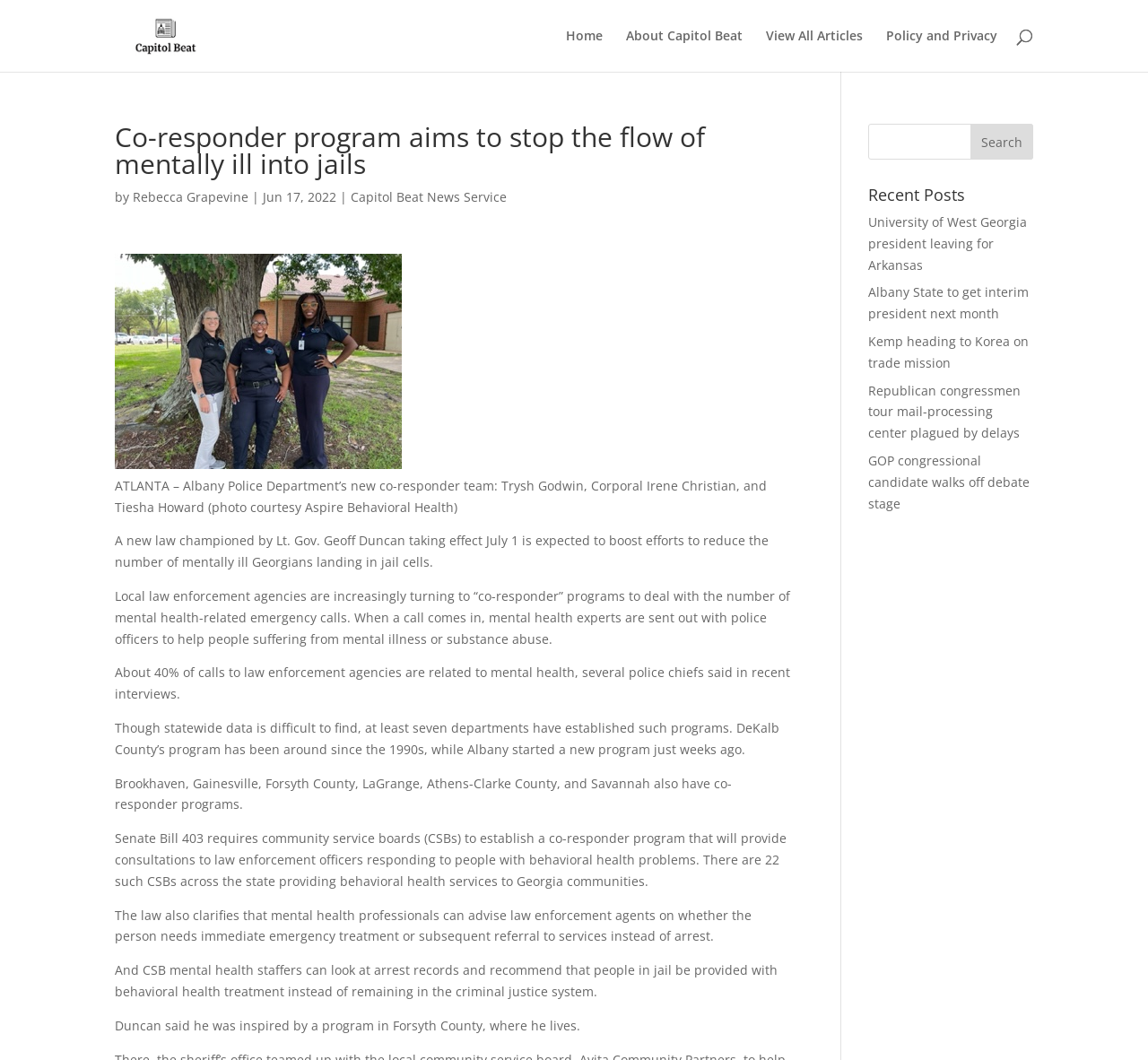How many community service boards are required to establish a co-responder program?
Look at the image and respond with a one-word or short phrase answer.

22